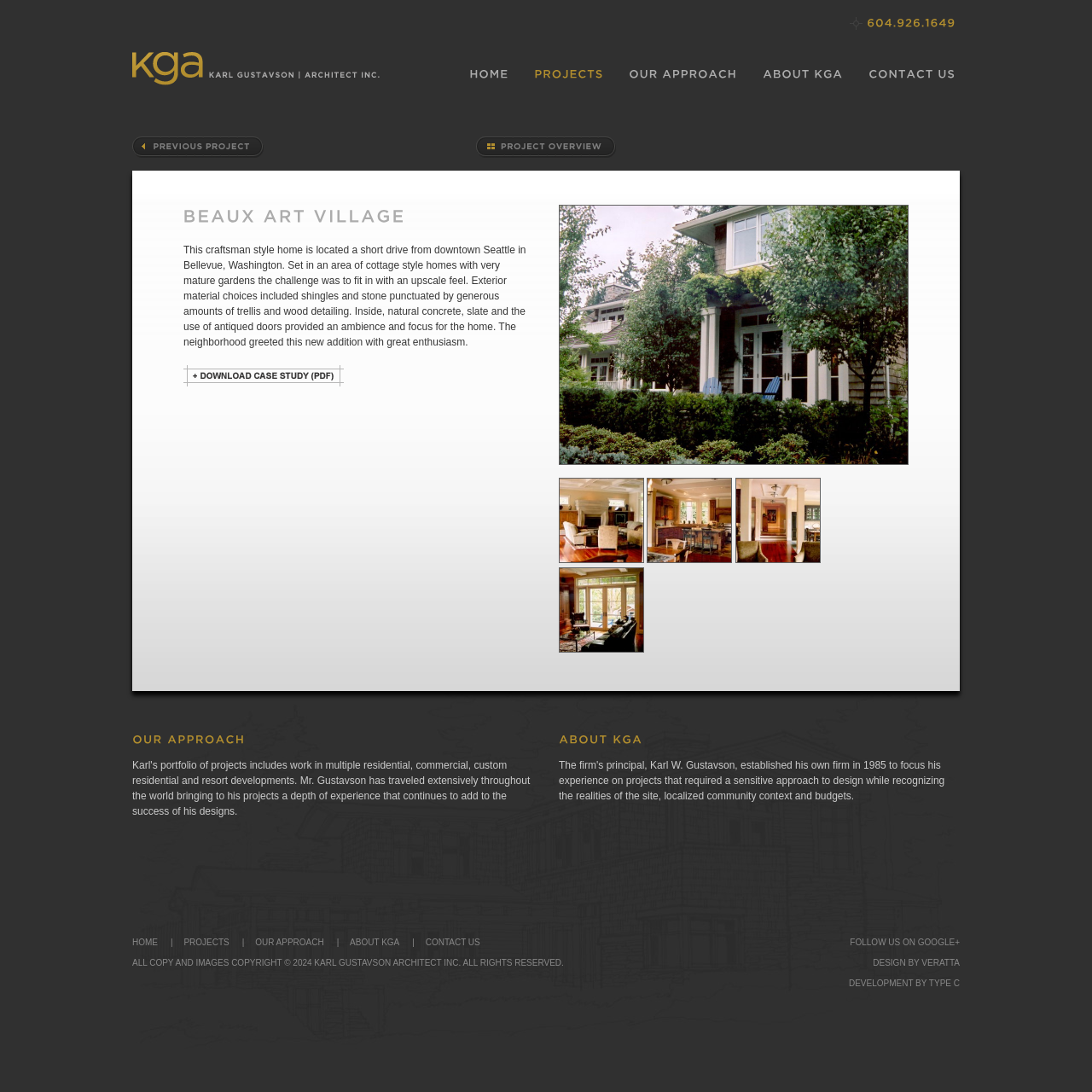Please locate the clickable area by providing the bounding box coordinates to follow this instruction: "Contact Karl Gustavson Architect".

[0.794, 0.015, 0.875, 0.027]